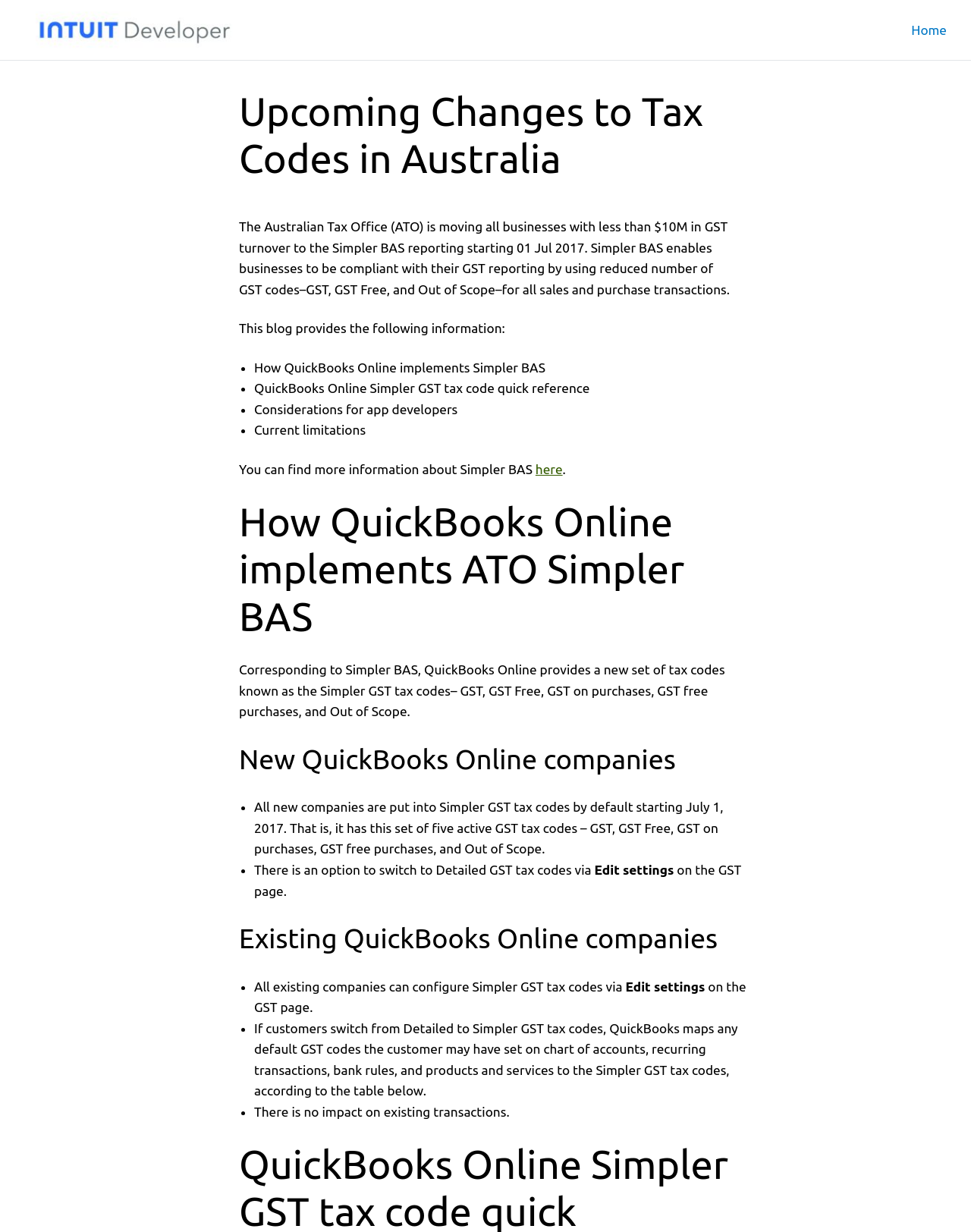Please find and give the text of the main heading on the webpage.

Upcoming Changes to Tax Codes in Australia